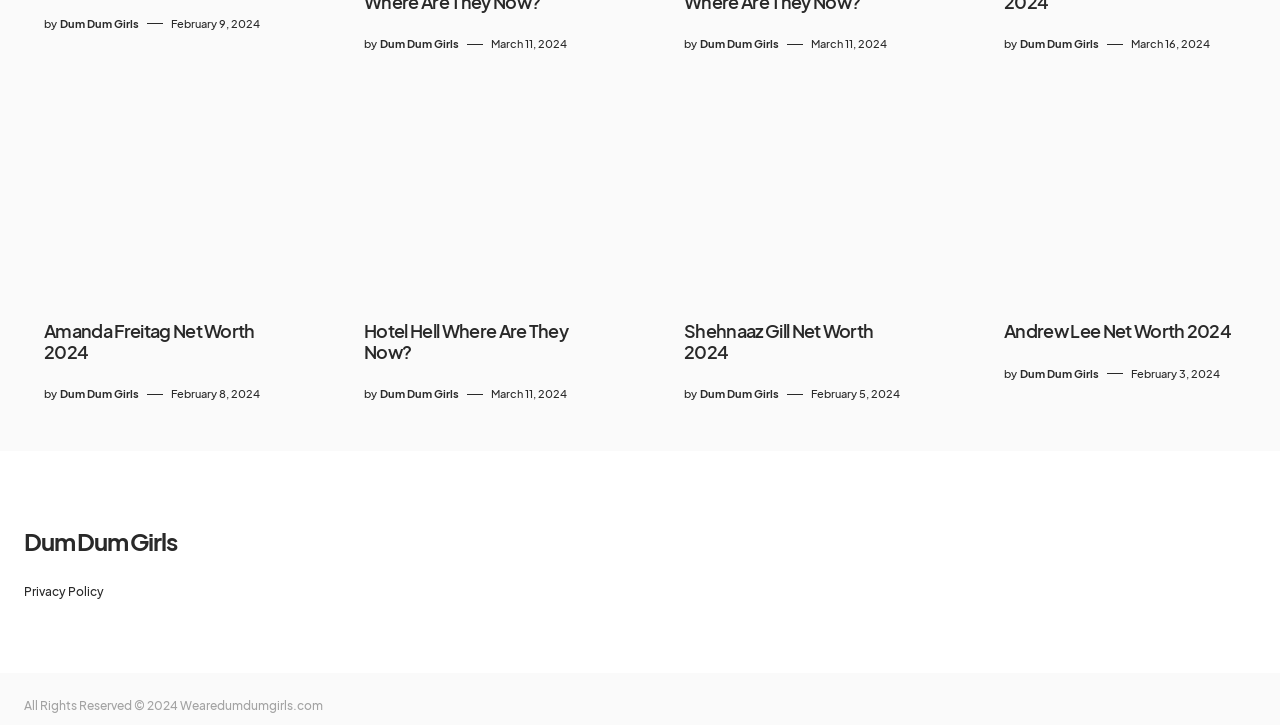Locate the bounding box coordinates of the clickable element to fulfill the following instruction: "Visit Dum Dum Girls". Provide the coordinates as four float numbers between 0 and 1 in the format [left, top, right, bottom].

[0.019, 0.721, 0.138, 0.771]